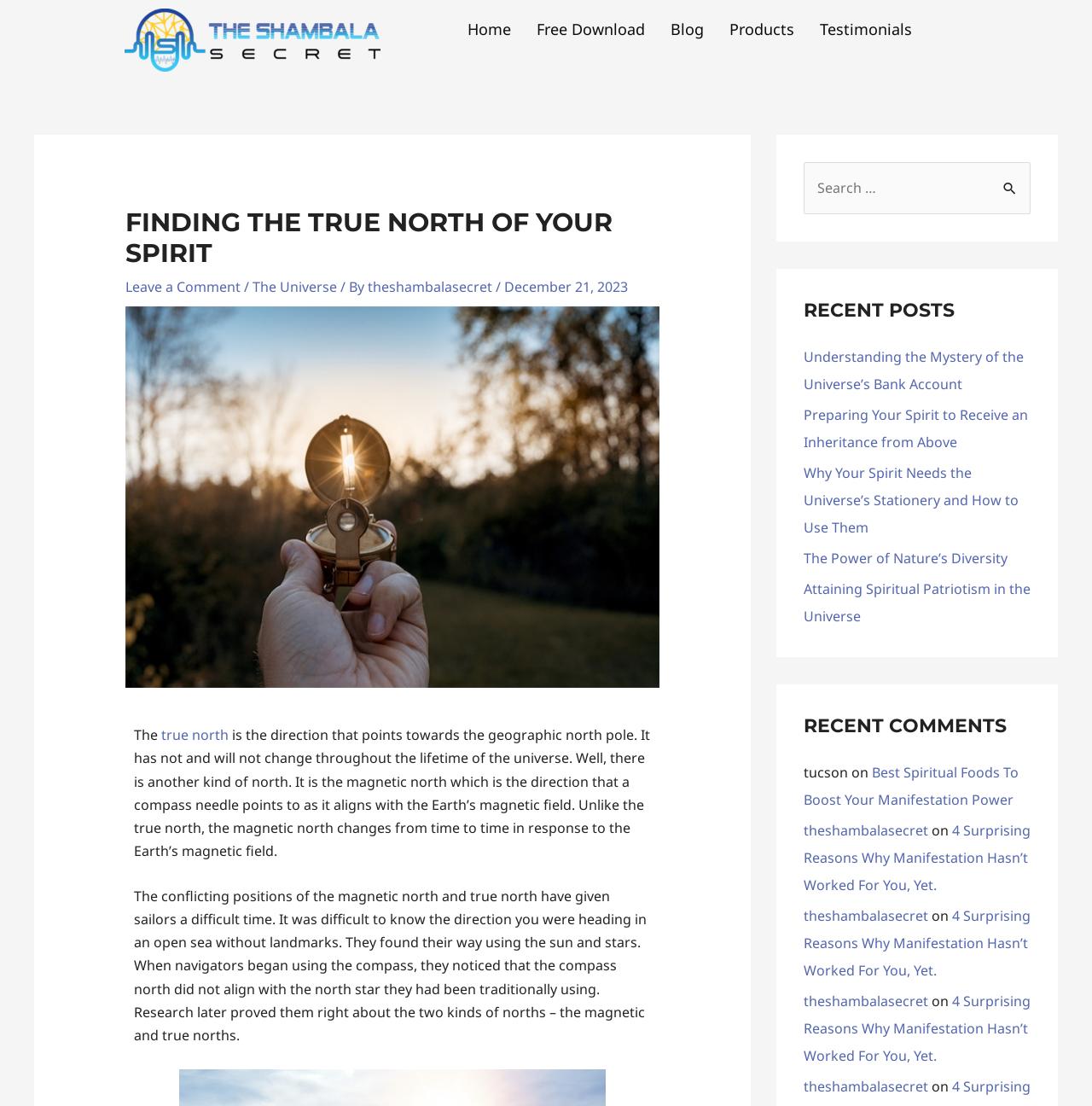Determine the main heading text of the webpage.

FINDING THE TRUE NORTH OF YOUR SPIRIT